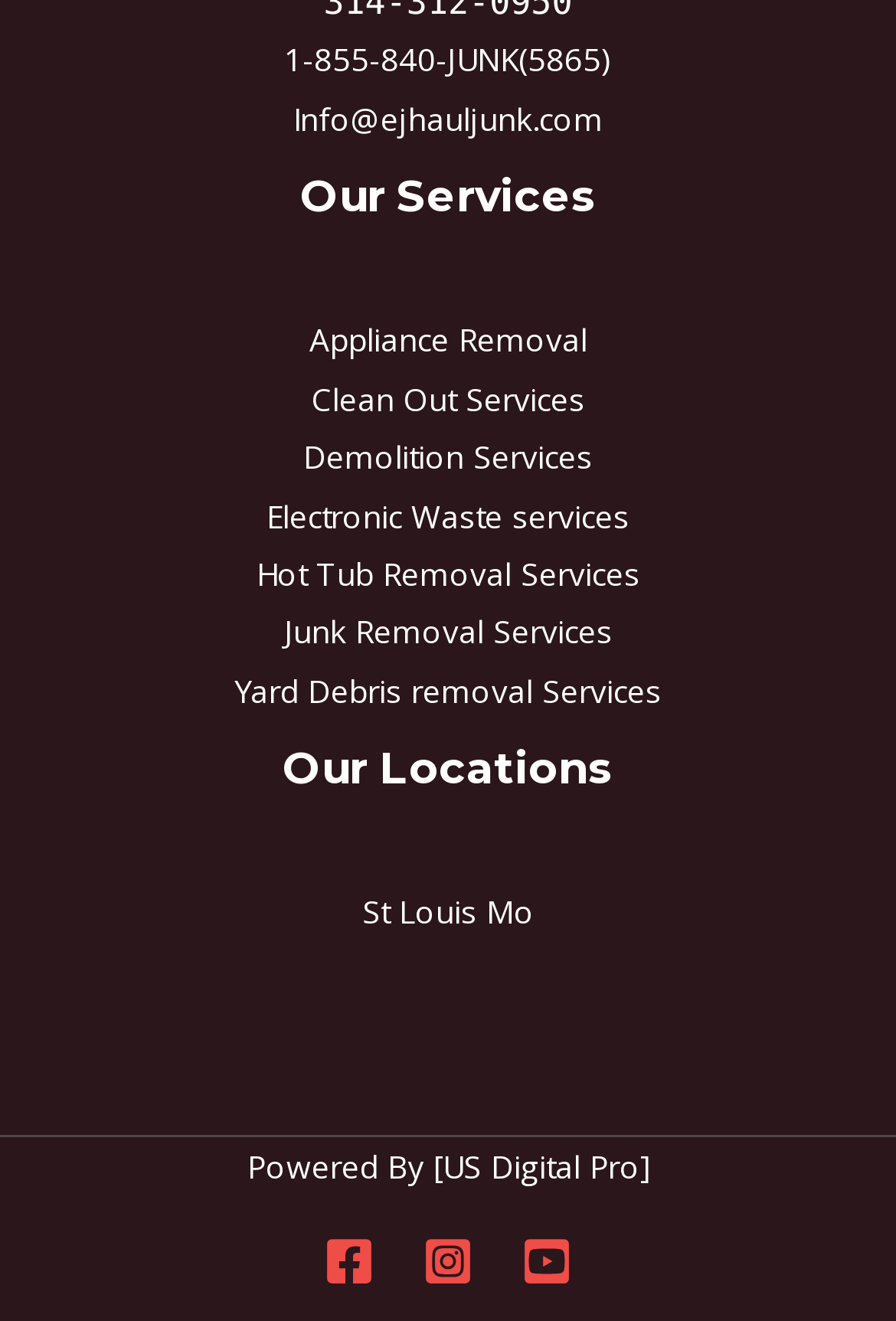Determine the bounding box coordinates of the clickable element to achieve the following action: 'Visit 'Ninzio Blog''. Provide the coordinates as four float values between 0 and 1, formatted as [left, top, right, bottom].

None